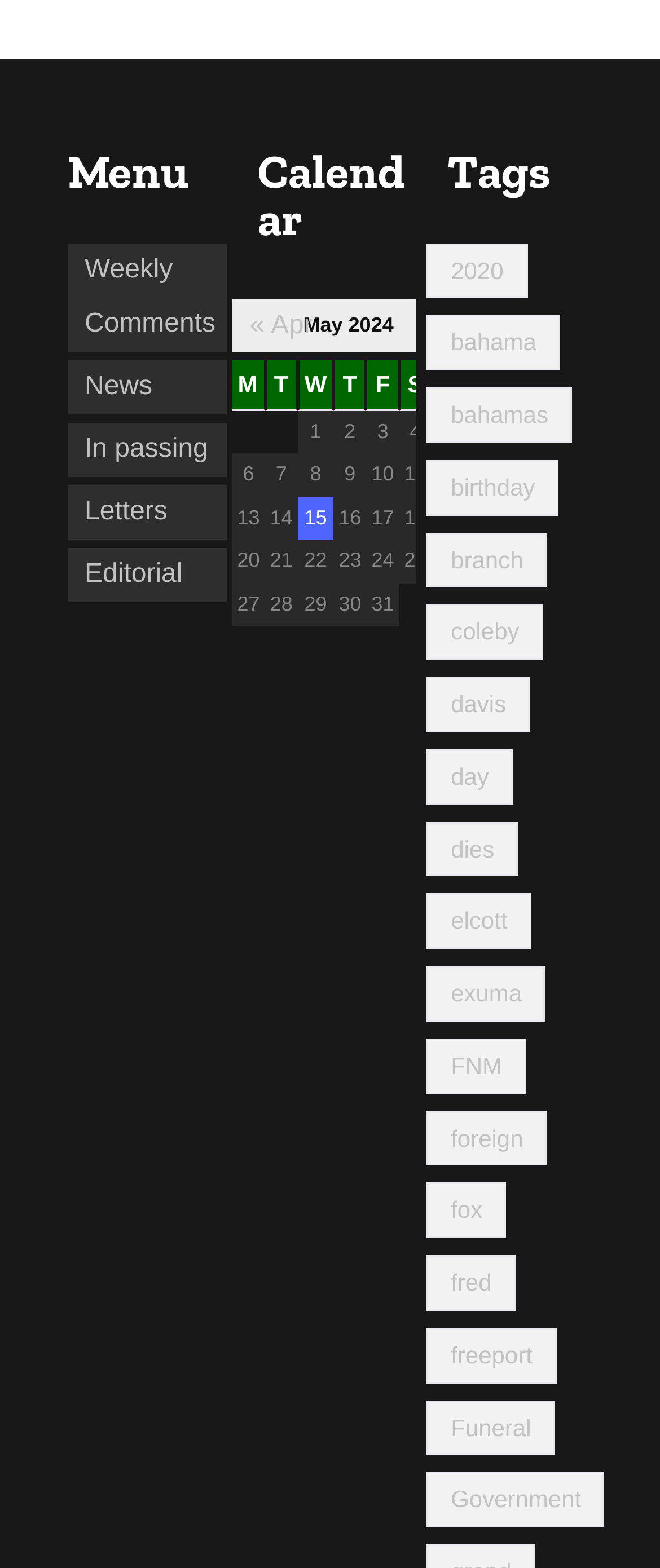What is the label of the navigation link above the calendar?
Refer to the image and answer the question using a single word or phrase.

Previous and next months